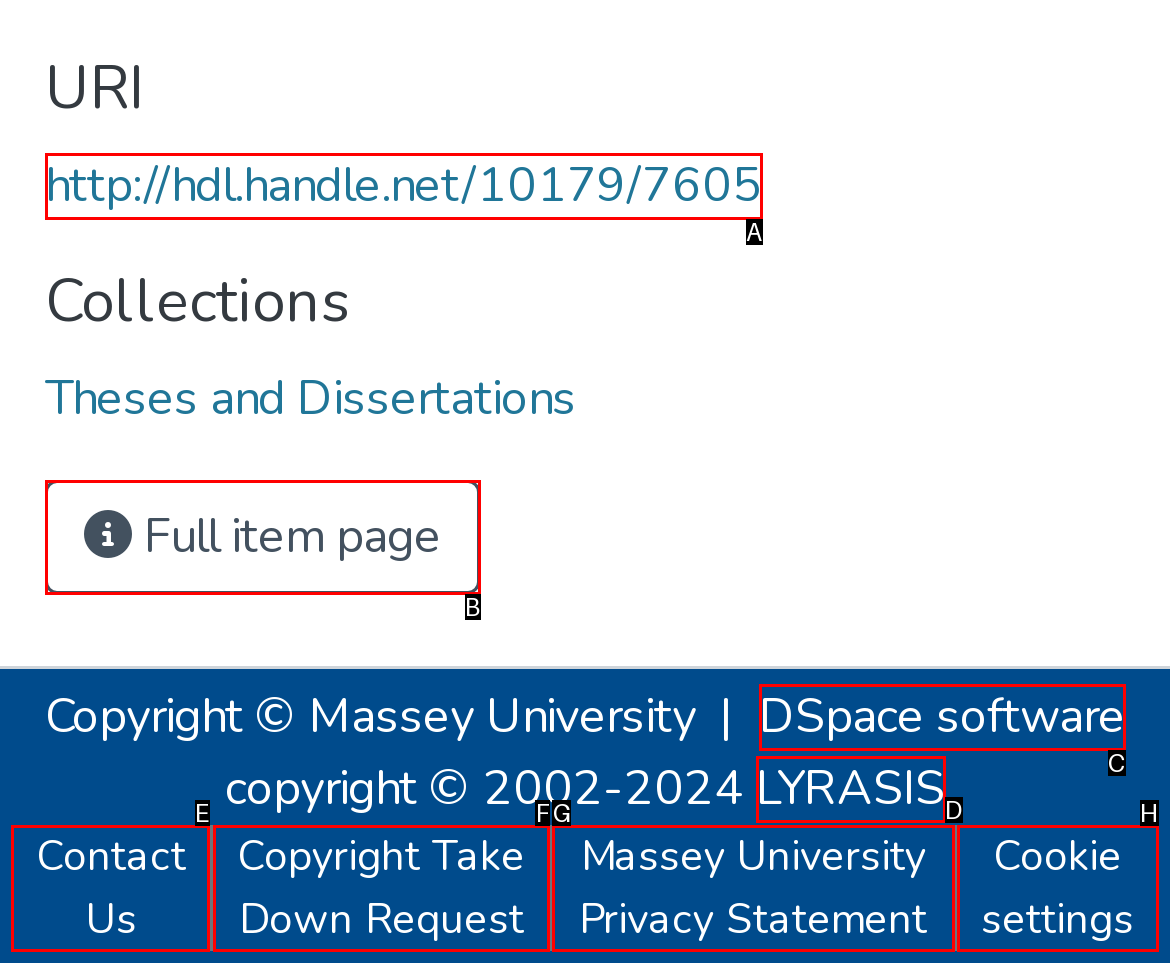Please identify the correct UI element to click for the task: Contact Us Respond with the letter of the appropriate option.

E